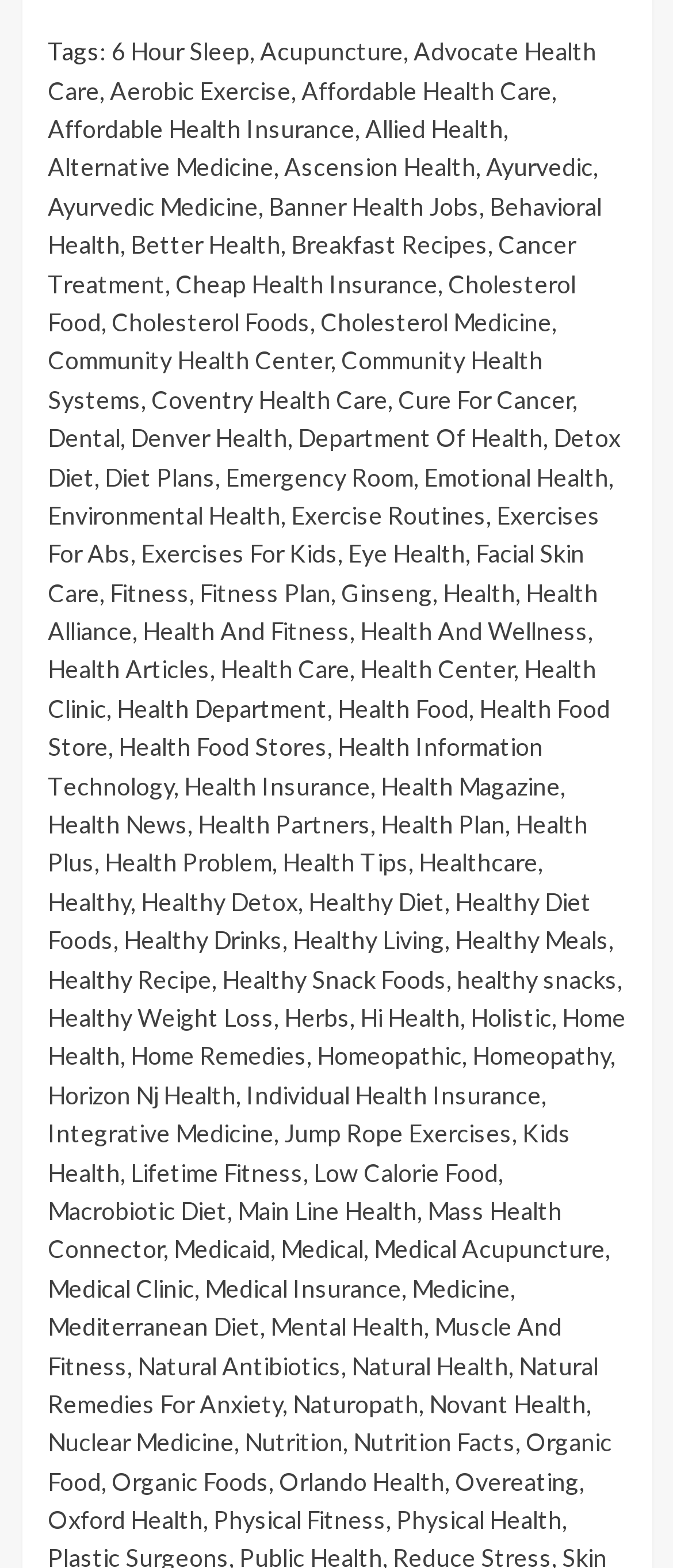Is there a tag related to cancer?
Based on the image, provide your answer in one word or phrase.

Yes